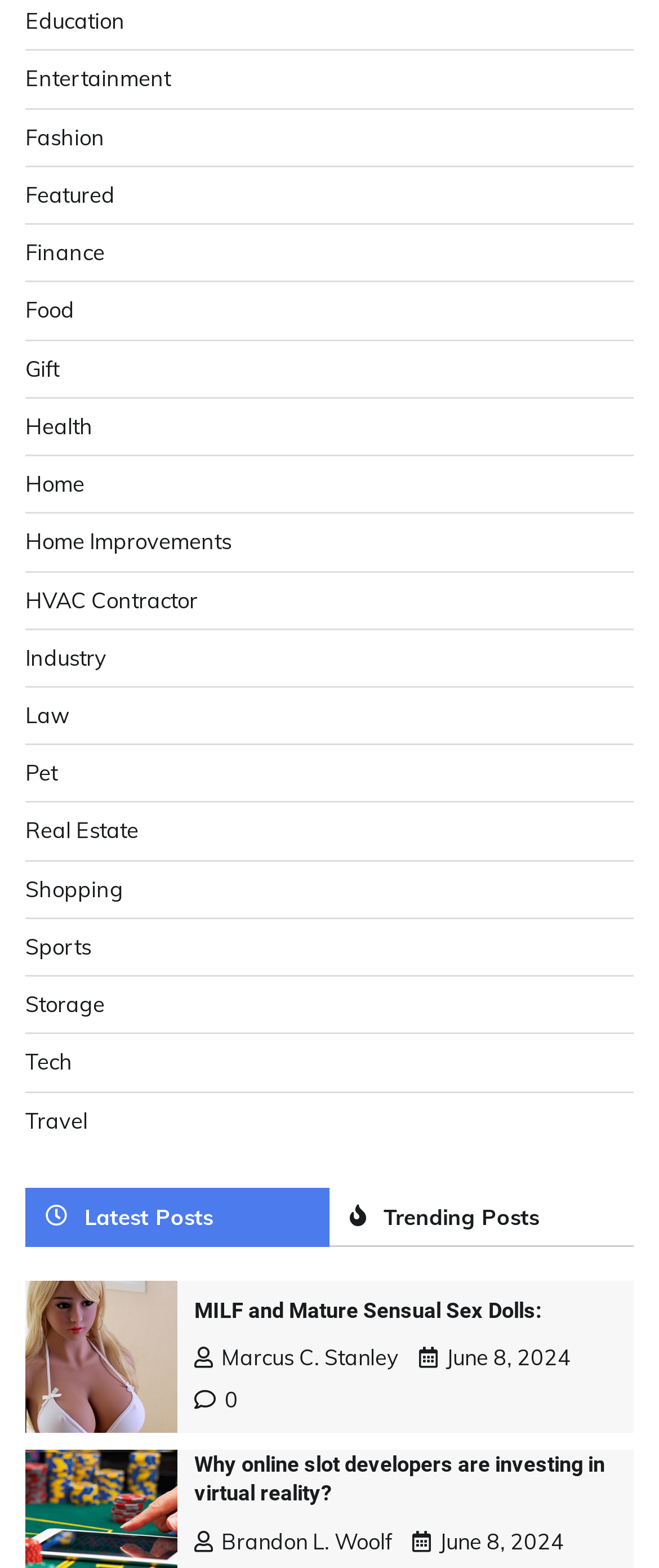Please determine the bounding box coordinates for the element that should be clicked to follow these instructions: "Read about MILF and Mature Sensual Sex Dolls".

[0.295, 0.827, 0.936, 0.845]